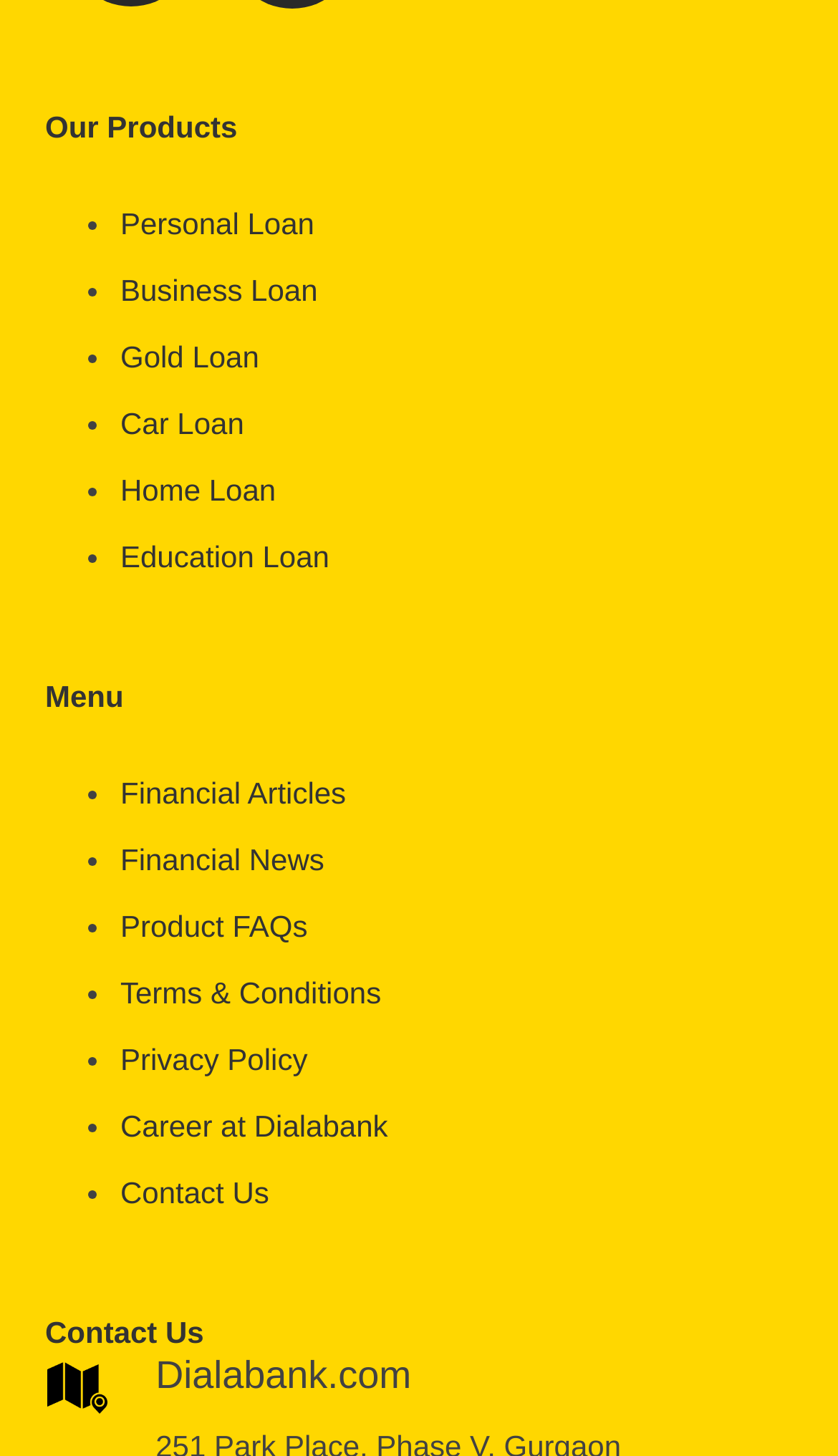Find the UI element described as: "Financial News" and predict its bounding box coordinates. Ensure the coordinates are four float numbers between 0 and 1, [left, top, right, bottom].

[0.144, 0.578, 0.387, 0.602]